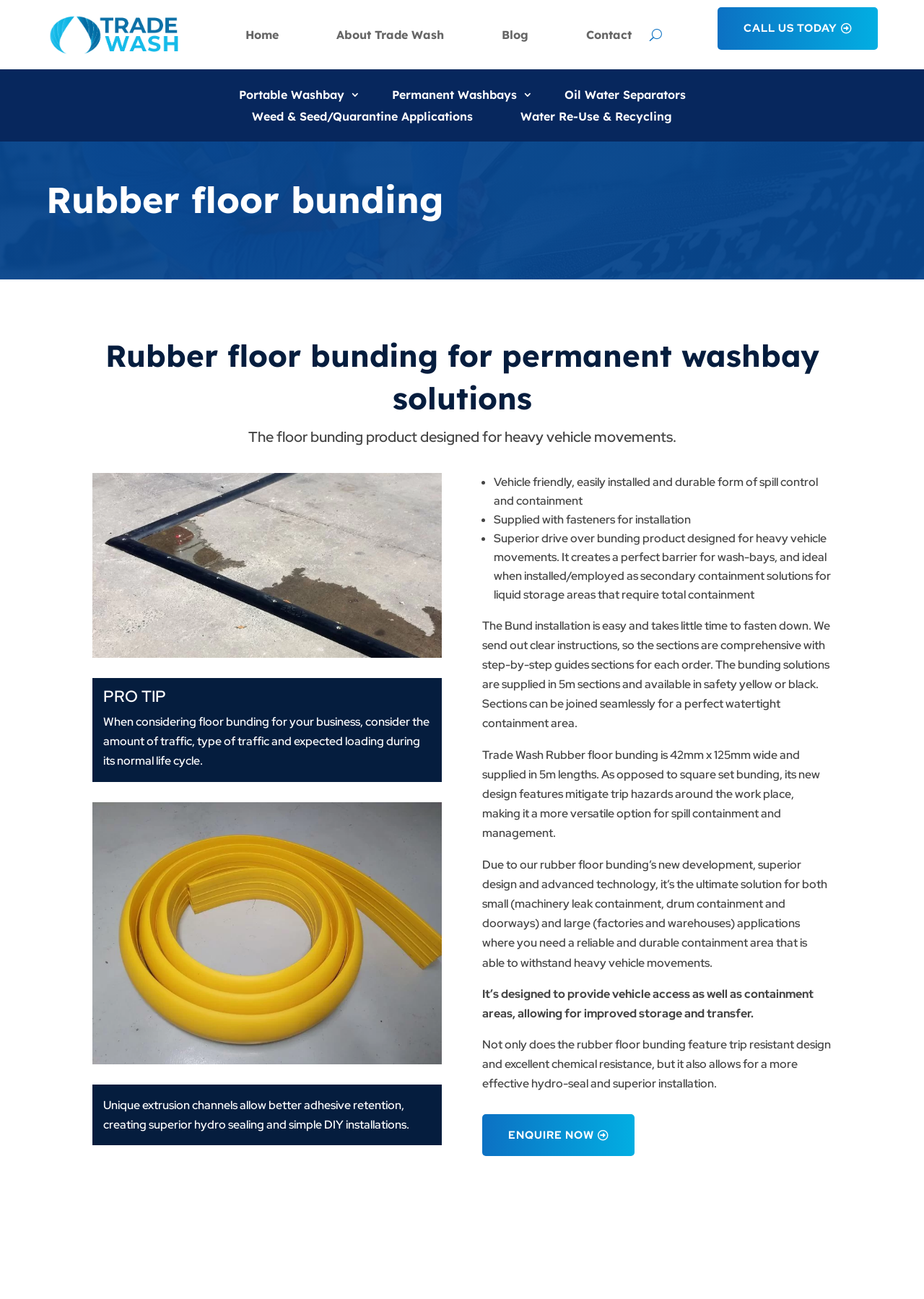What is the purpose of the rubber floor bunding?
Based on the image, respond with a single word or phrase.

Spill control and containment